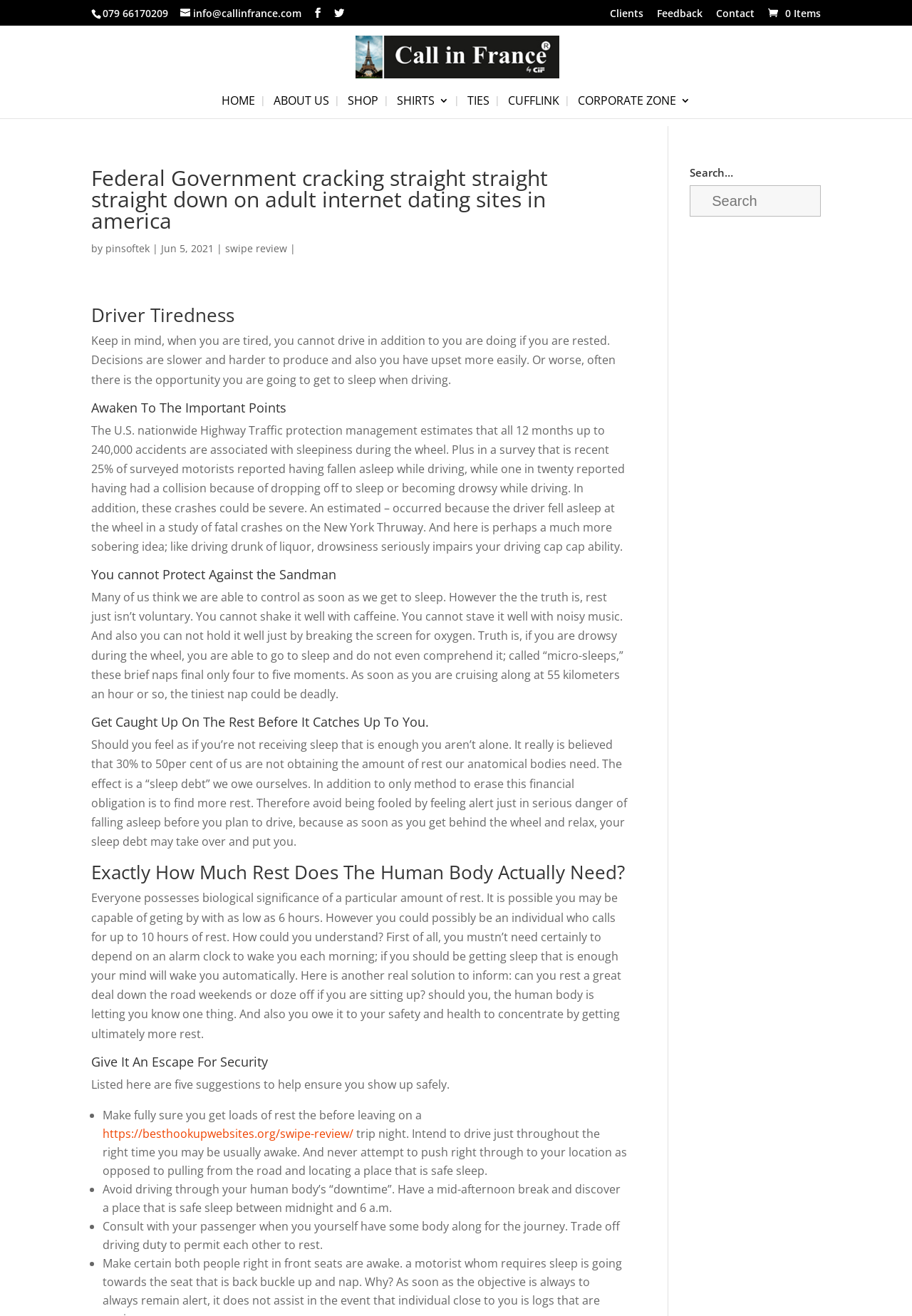Using the information in the image, give a detailed answer to the following question: What is the topic of the article?

I found the topic of the article by looking at the headings on the webpage, where I saw a heading element with the text 'Driver Tiredness', which suggests that the article is about the dangers of driving while tired.